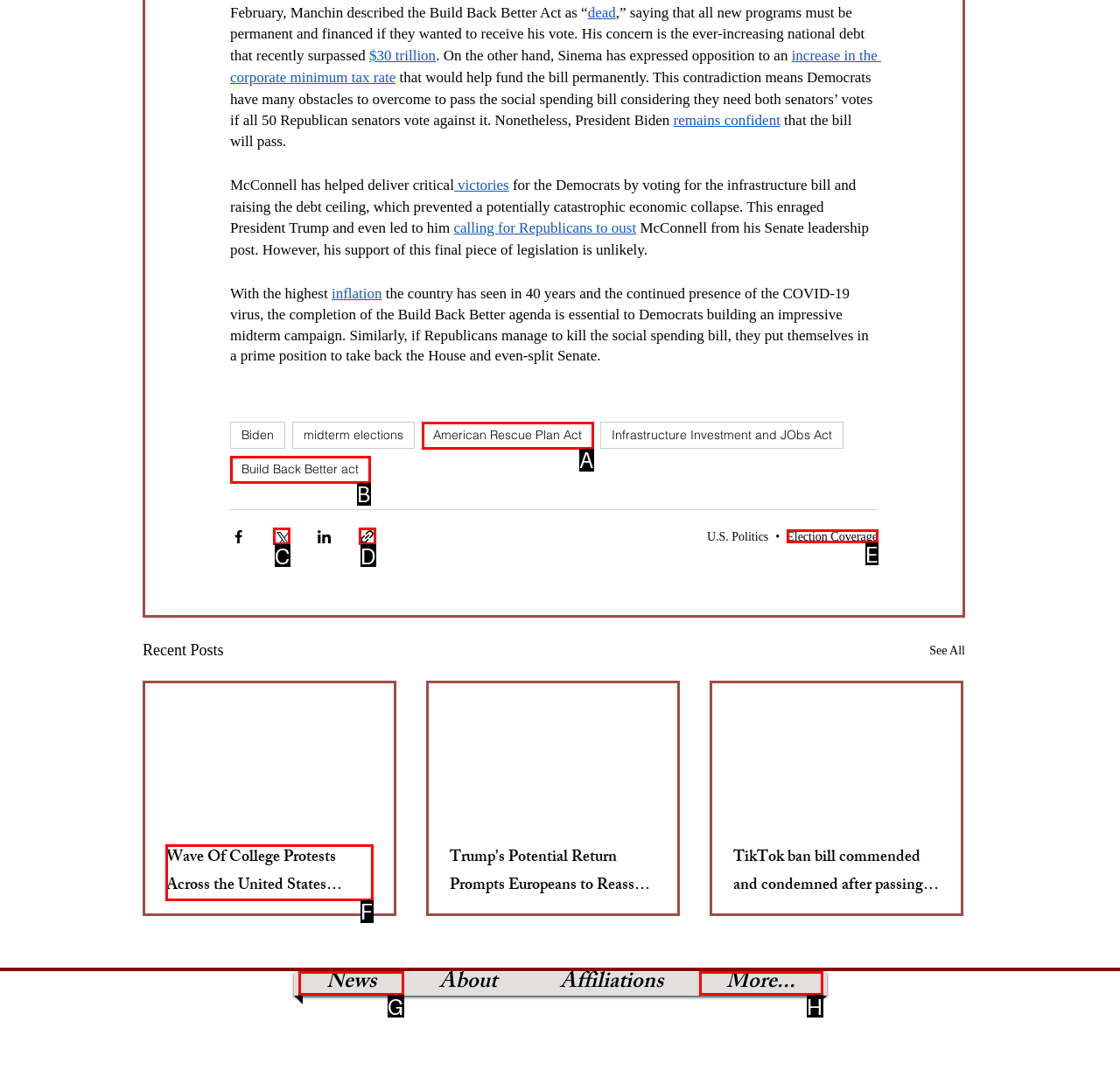Identify the correct option to click in order to complete this task: View the article about Wave Of College Protests Across the United States
Answer with the letter of the chosen option directly.

F